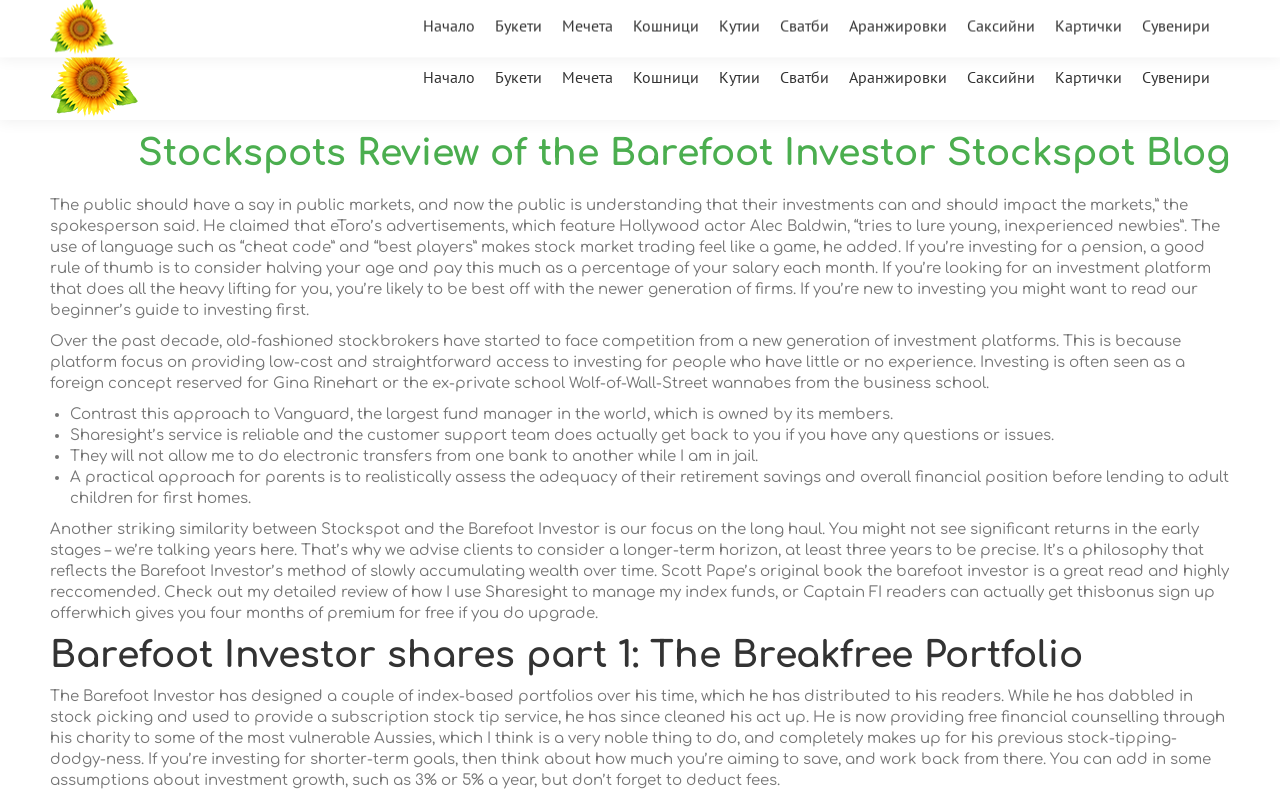What is the address?
From the image, respond using a single word or phrase.

София, бул."Г.Делчев" бл.22